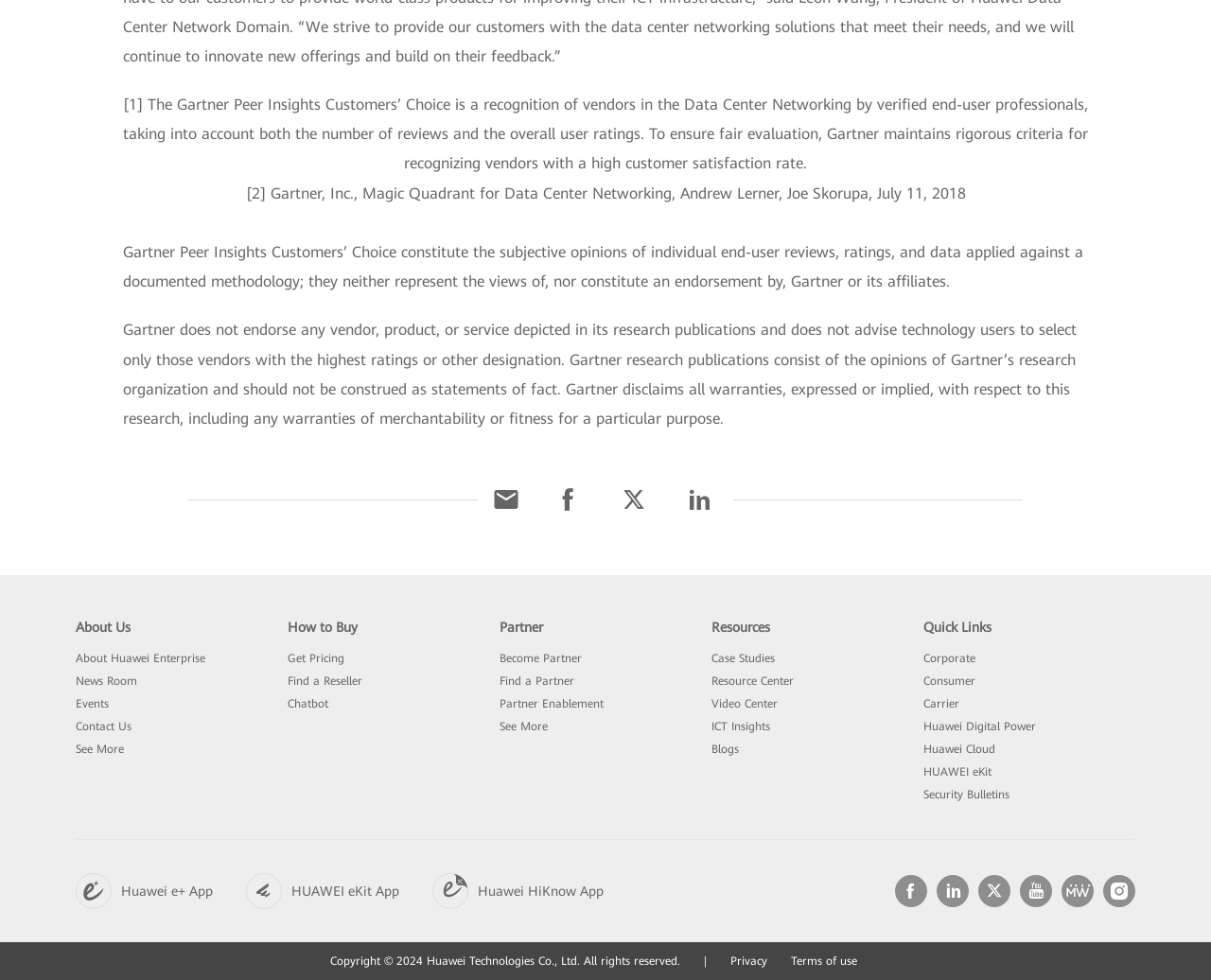How many links are available under the 'About Us' category?
Kindly offer a detailed explanation using the data available in the image.

Under the 'About Us' category, there are 6 links available, namely 'About Huawei Enterprise', 'News Room', 'Events', 'Contact Us', 'See More', and another 'About Us' link.